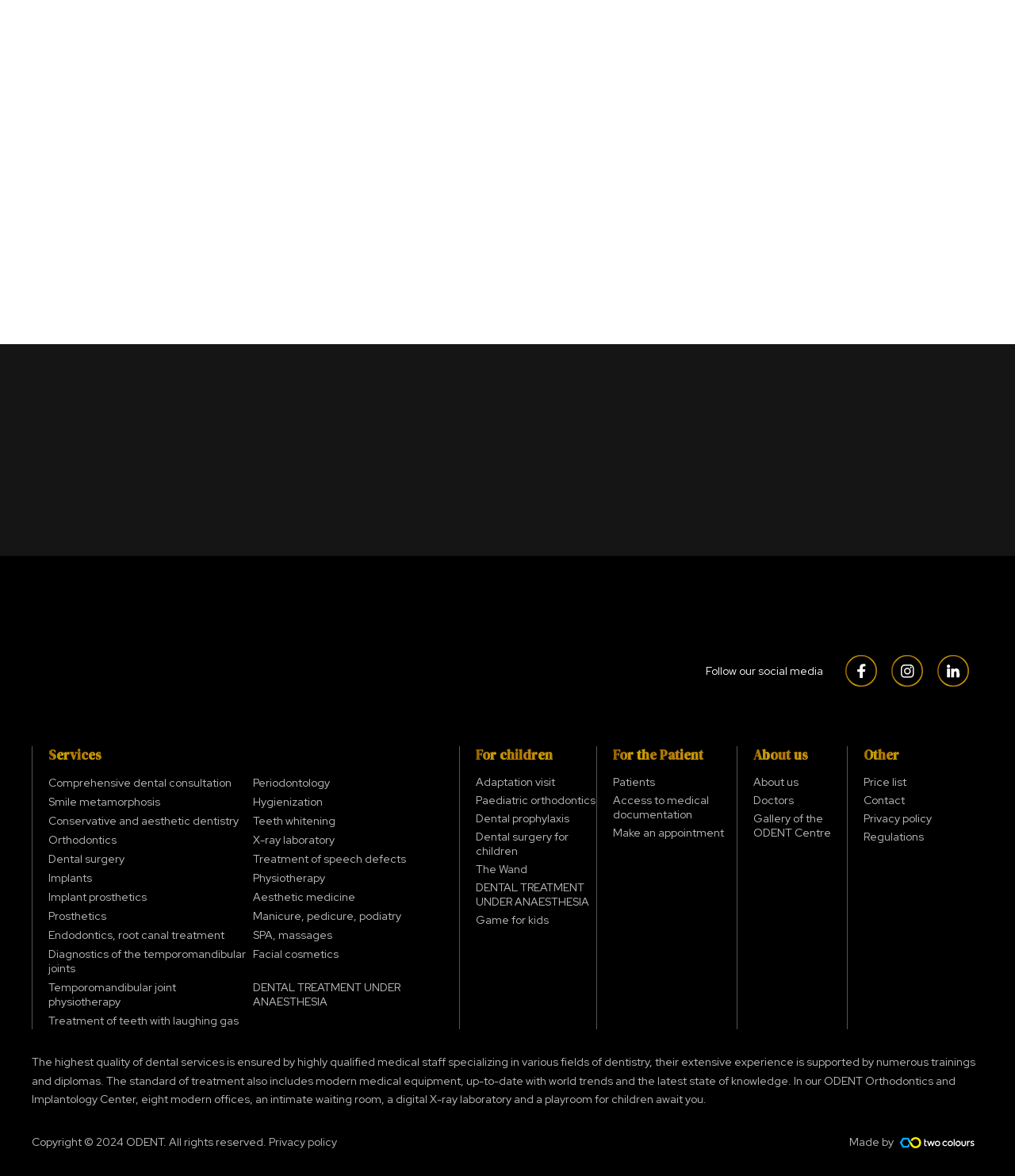What is the purpose of the 'Gallery of the ODENT Centre' link?
Provide an in-depth and detailed explanation in response to the question.

The 'Gallery of the ODENT Centre' link is likely to take users to a page that showcases images of the ODENT Centre, which suggests that the purpose of this link is to allow users to view the gallery of the centre.